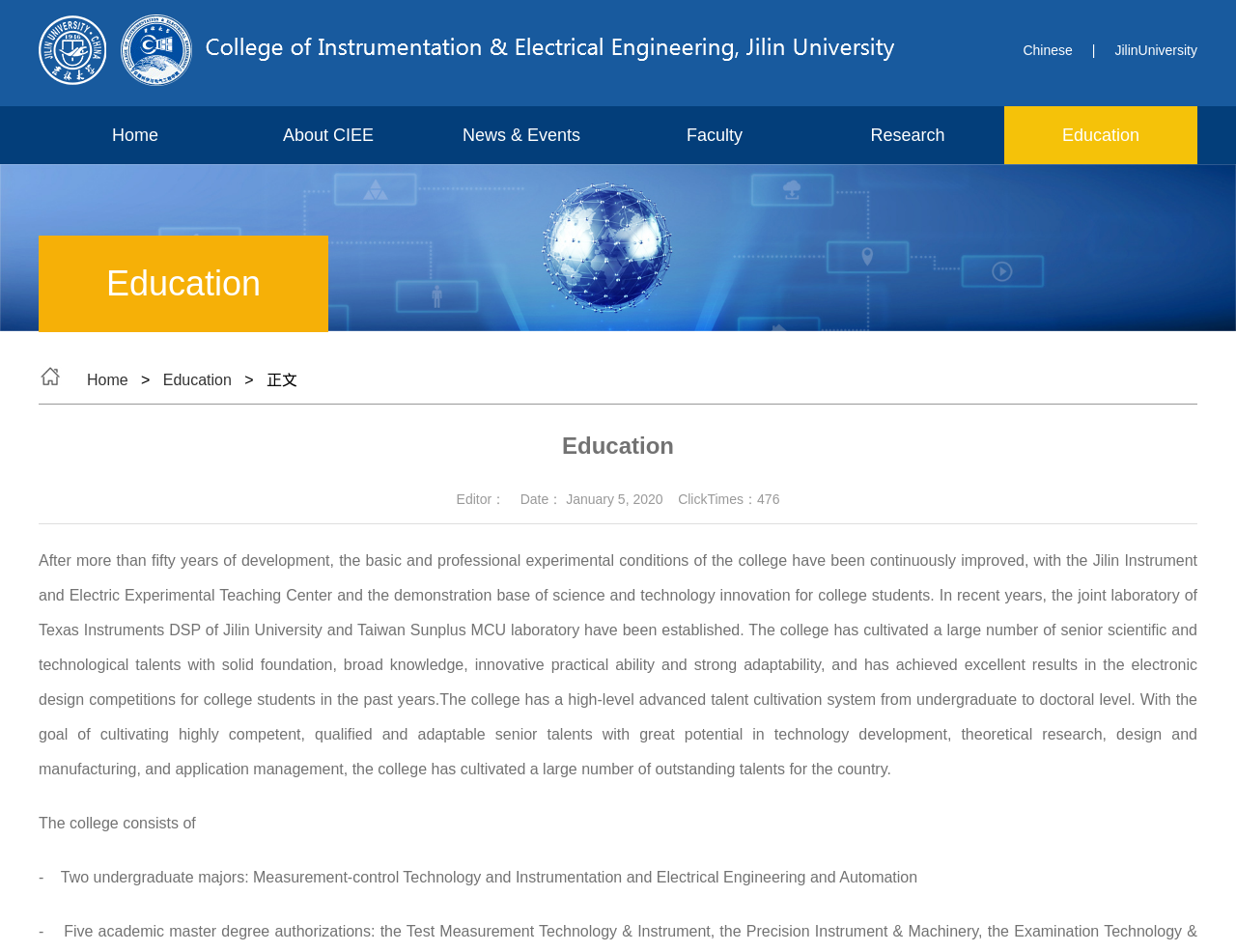Please identify the coordinates of the bounding box for the clickable region that will accomplish this instruction: "Go to Home page".

[0.031, 0.112, 0.188, 0.172]